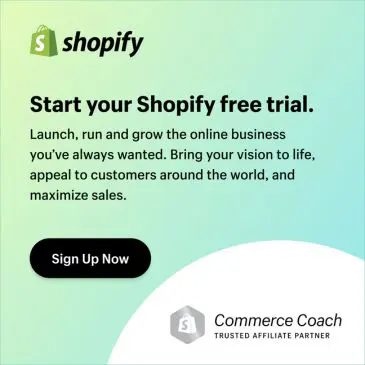Offer a detailed narrative of the scene shown in the image.

The image promotes Shopify's free trial, inviting users to "Start your Shopify free trial." Emphasizing the potential to launch, run, and grow an online business, the caption highlights the opportunity to bring entrepreneurial visions to life, connect with a global customer base, and maximize sales. The design features a soft gradient background, making the text easily readable. Prominently displayed is a button encouraging action with "Sign Up Now," alongside the logo for Commerce Coach, which is noted as a trusted affiliate partner, reinforcing credibility and support for new users venturing into e-commerce.